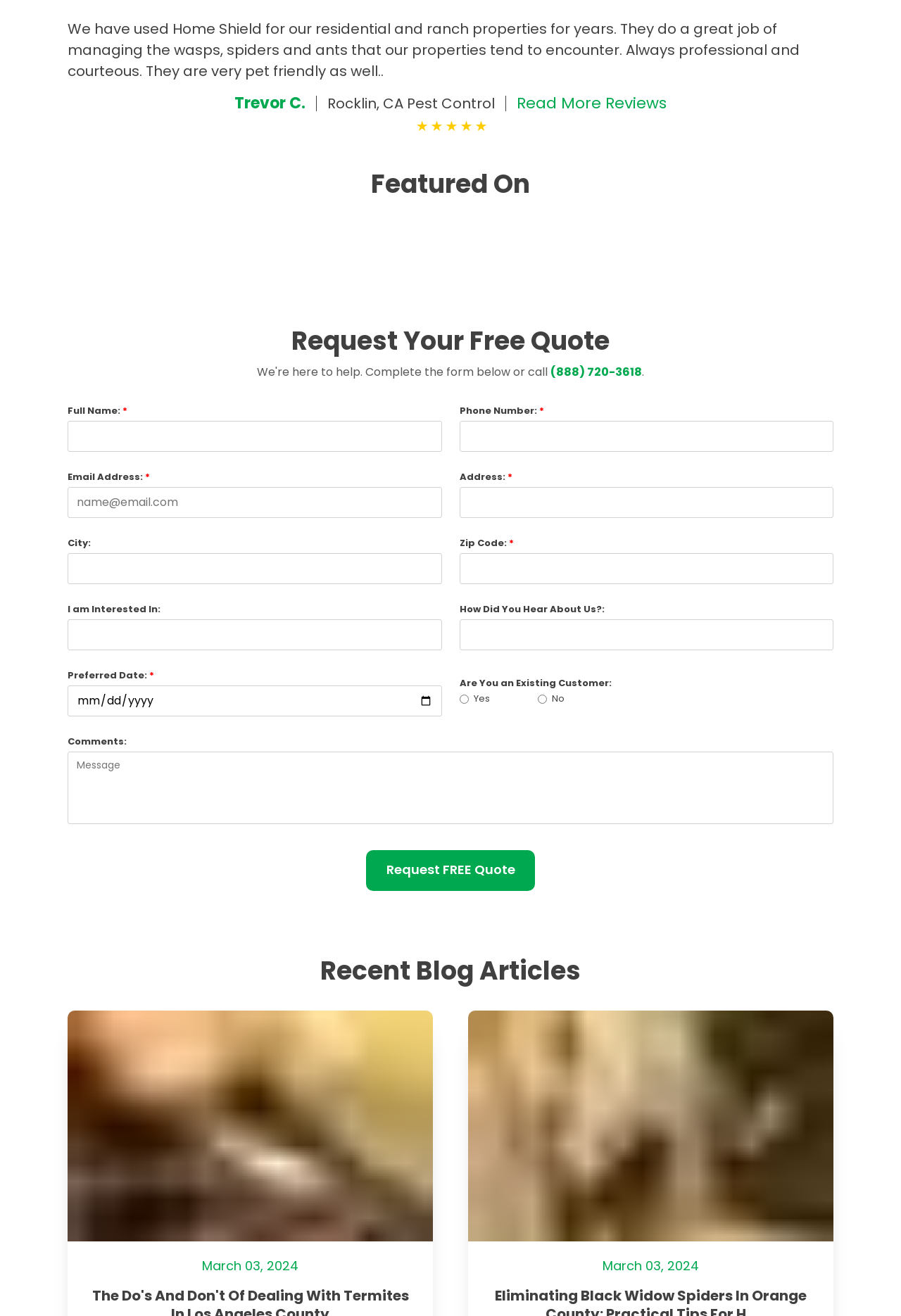What is the rating of the review?
Kindly offer a comprehensive and detailed response to the question.

The rating of the review can be determined by the text 'This is a 5 star review left by a customer' which is located below the review text.